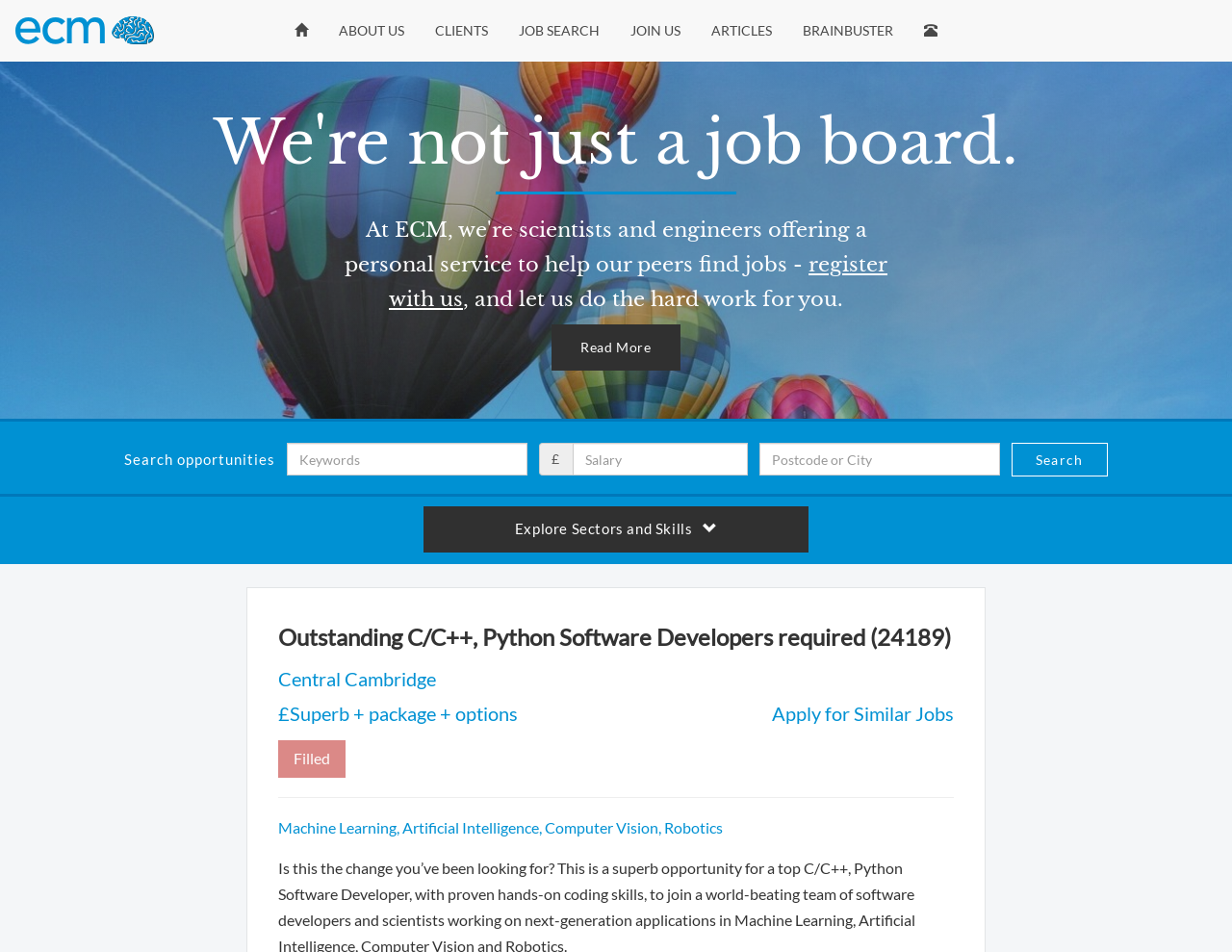Determine the bounding box coordinates for the area that should be clicked to carry out the following instruction: "Search for opportunities".

[0.821, 0.465, 0.899, 0.501]